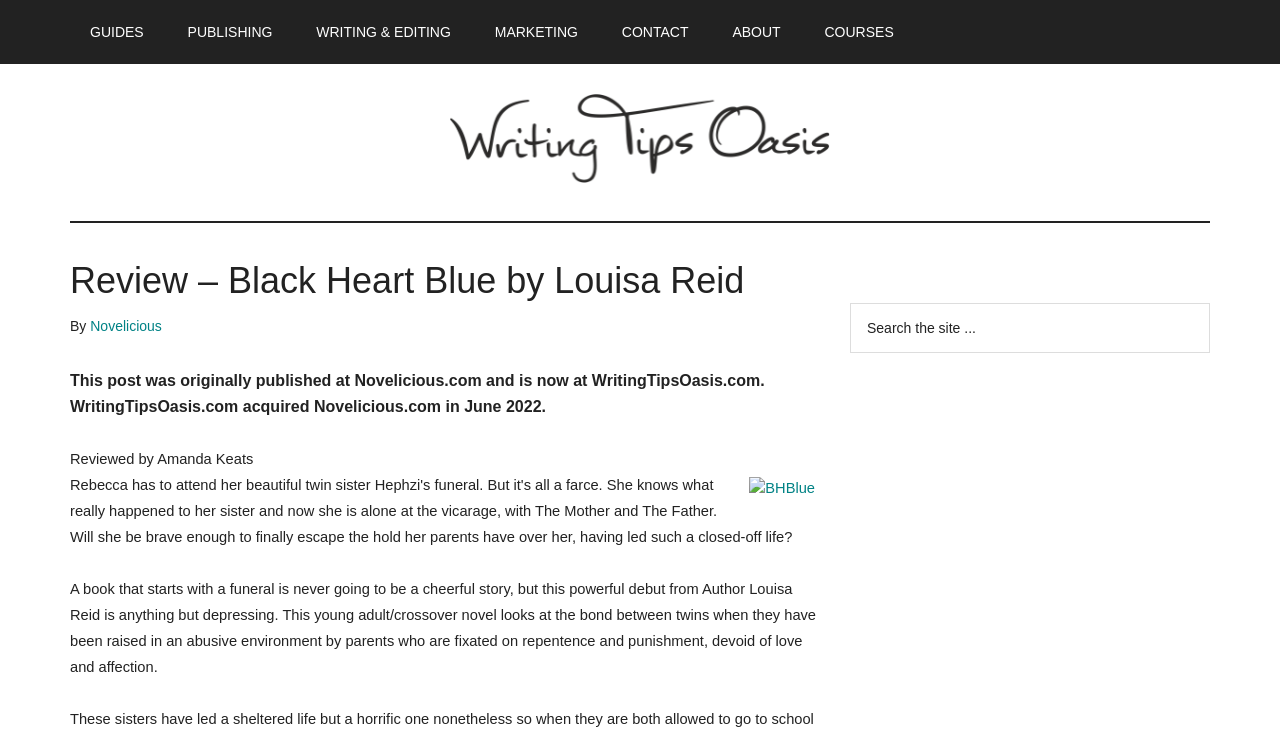Specify the bounding box coordinates of the area that needs to be clicked to achieve the following instruction: "Contact us".

None